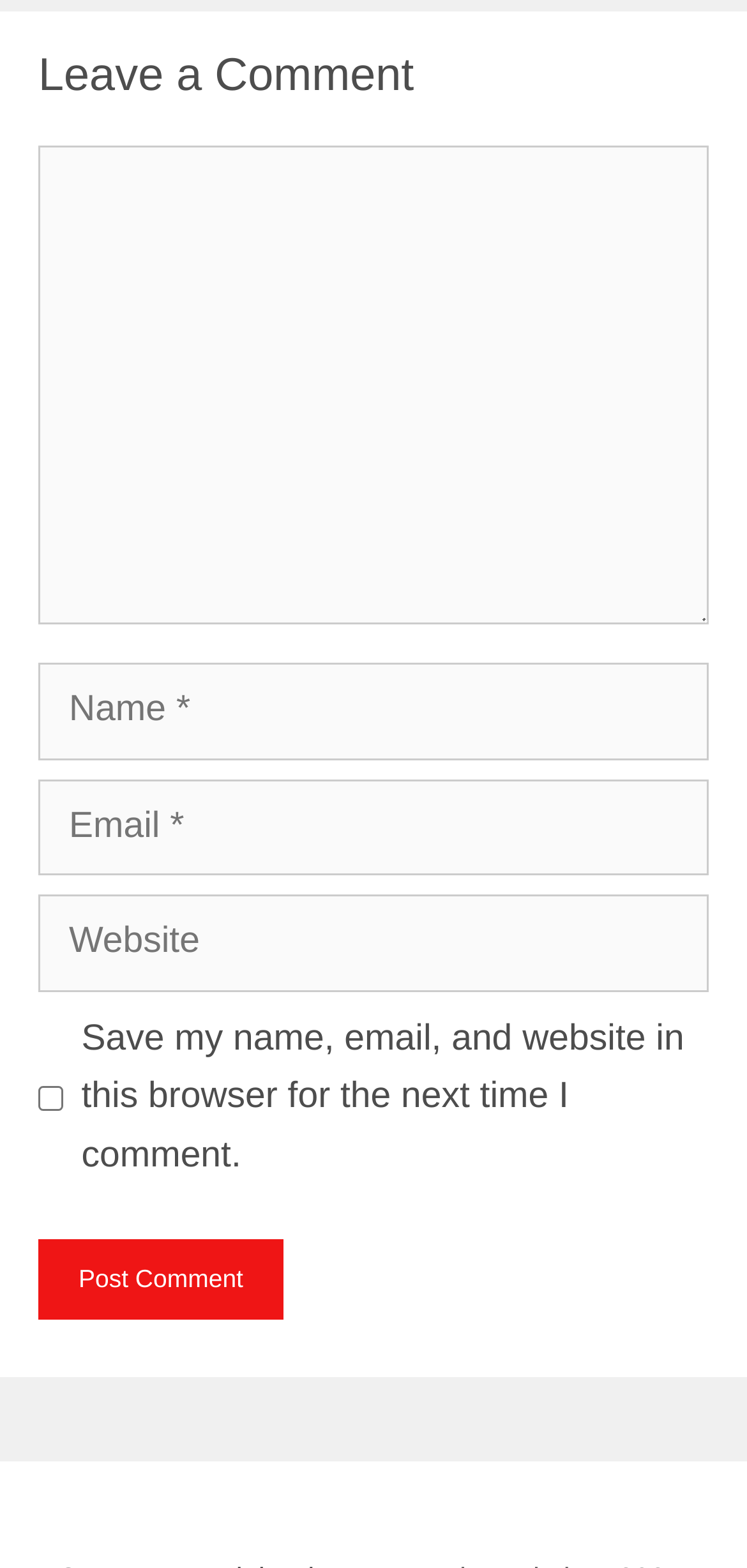Identify the bounding box of the HTML element described here: "parent_node: Comment name="author" placeholder="Name *"". Provide the coordinates as four float numbers between 0 and 1: [left, top, right, bottom].

[0.051, 0.423, 0.949, 0.485]